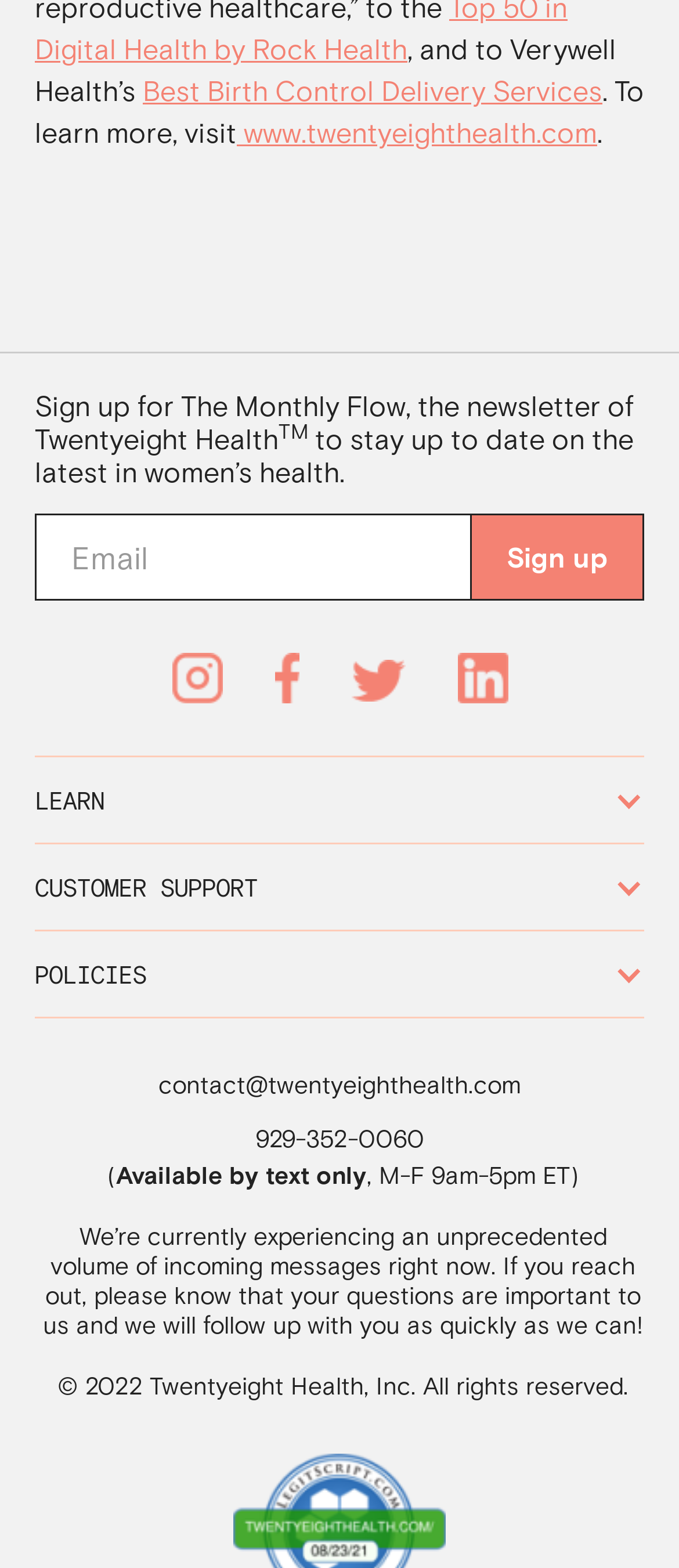Predict the bounding box of the UI element based on this description: "name="email-2" placeholder="Email"".

[0.051, 0.328, 0.695, 0.383]